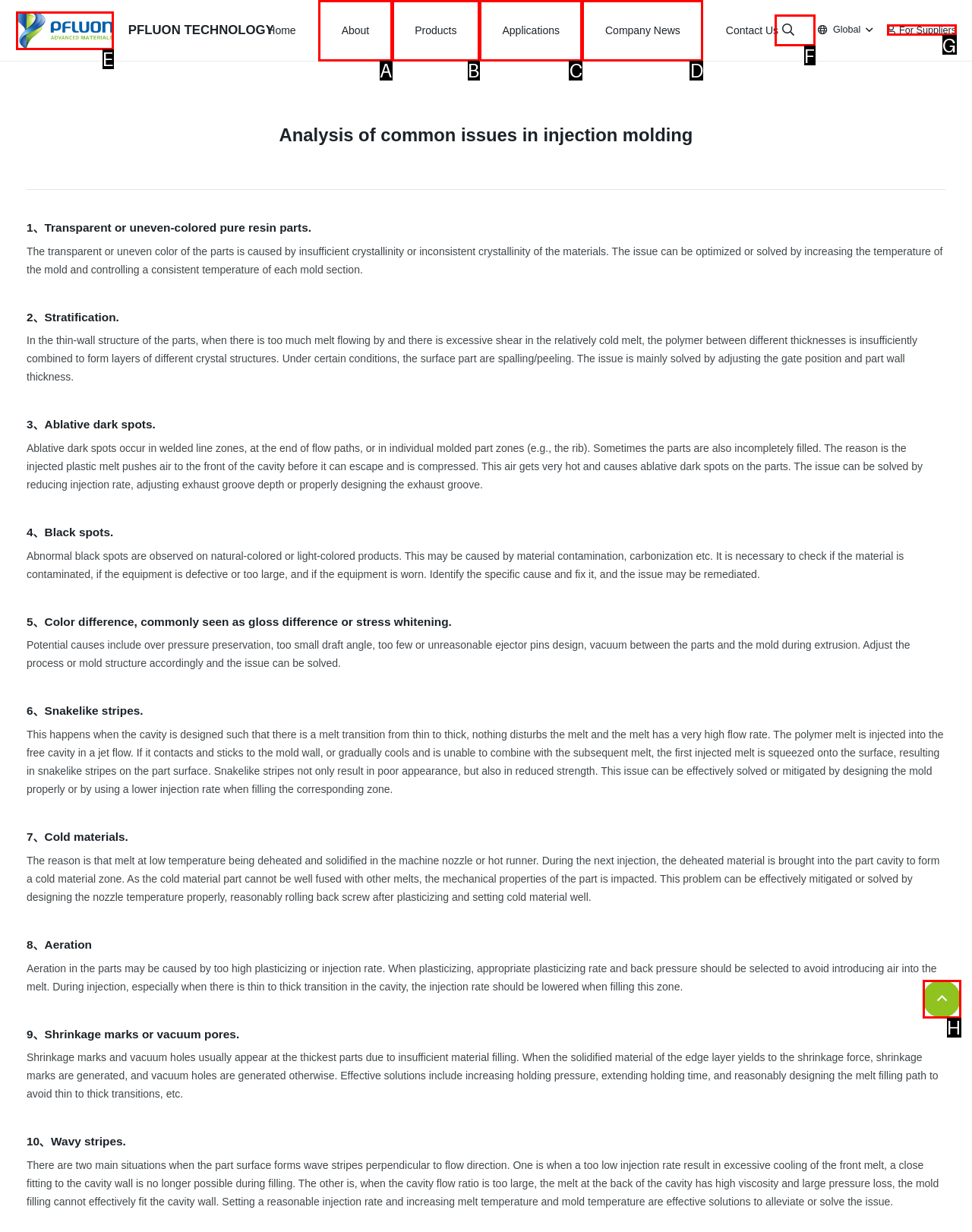Identify the option that best fits this description: Share on Facebook
Answer with the appropriate letter directly.

None